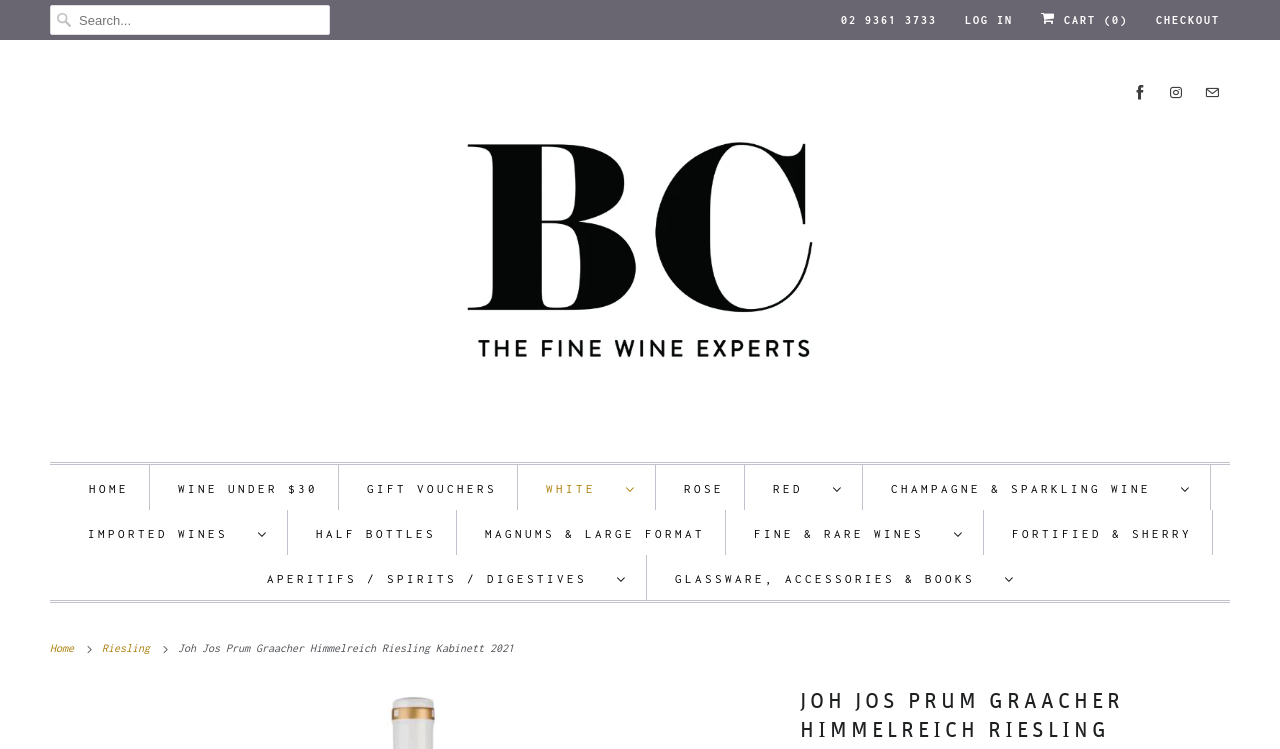Extract the bounding box coordinates for the HTML element that matches this description: "Imported Wines". The coordinates should be four float numbers between 0 and 1, i.e., [left, top, right, bottom].

[0.068, 0.694, 0.208, 0.73]